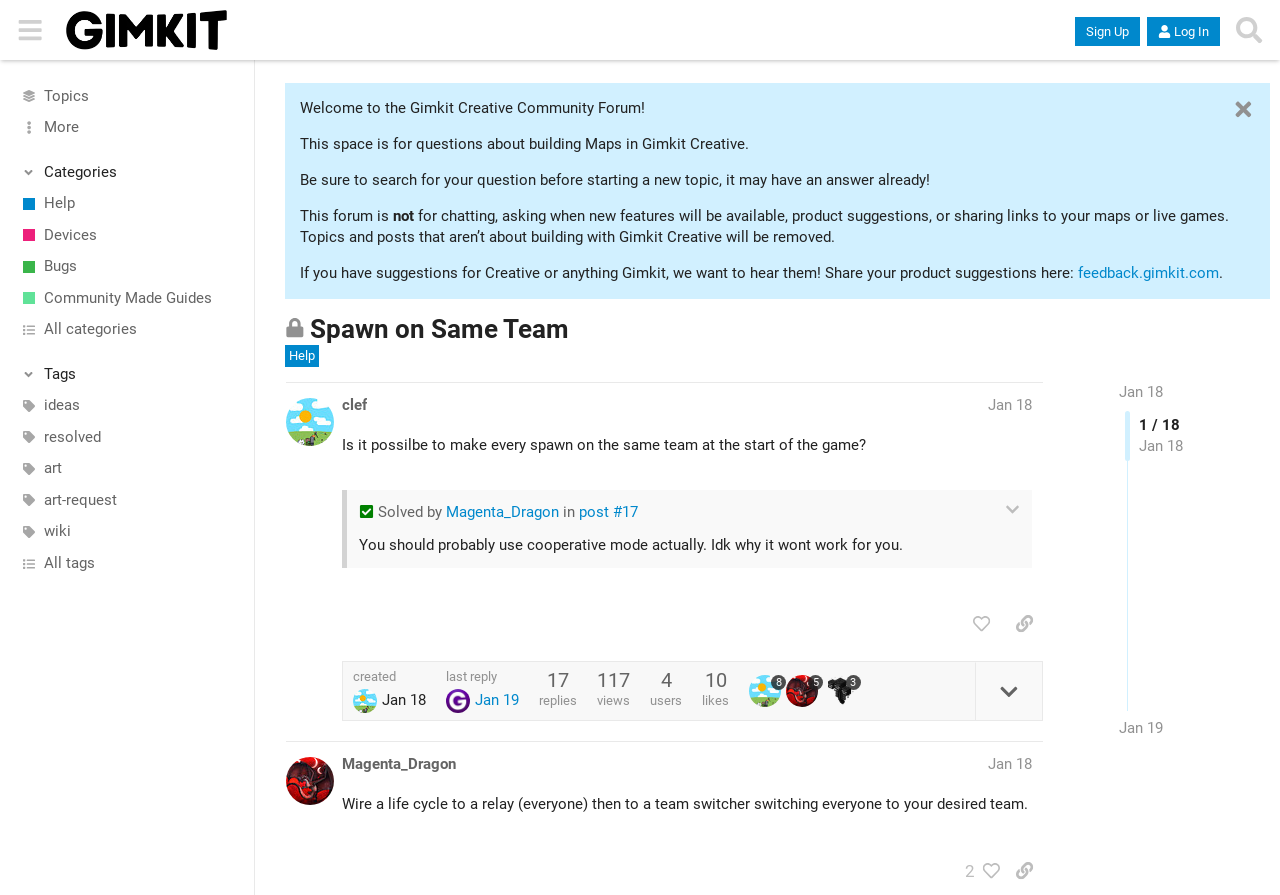What is the name of the community forum? Examine the screenshot and reply using just one word or a brief phrase.

Gimkit Creative Community Forum